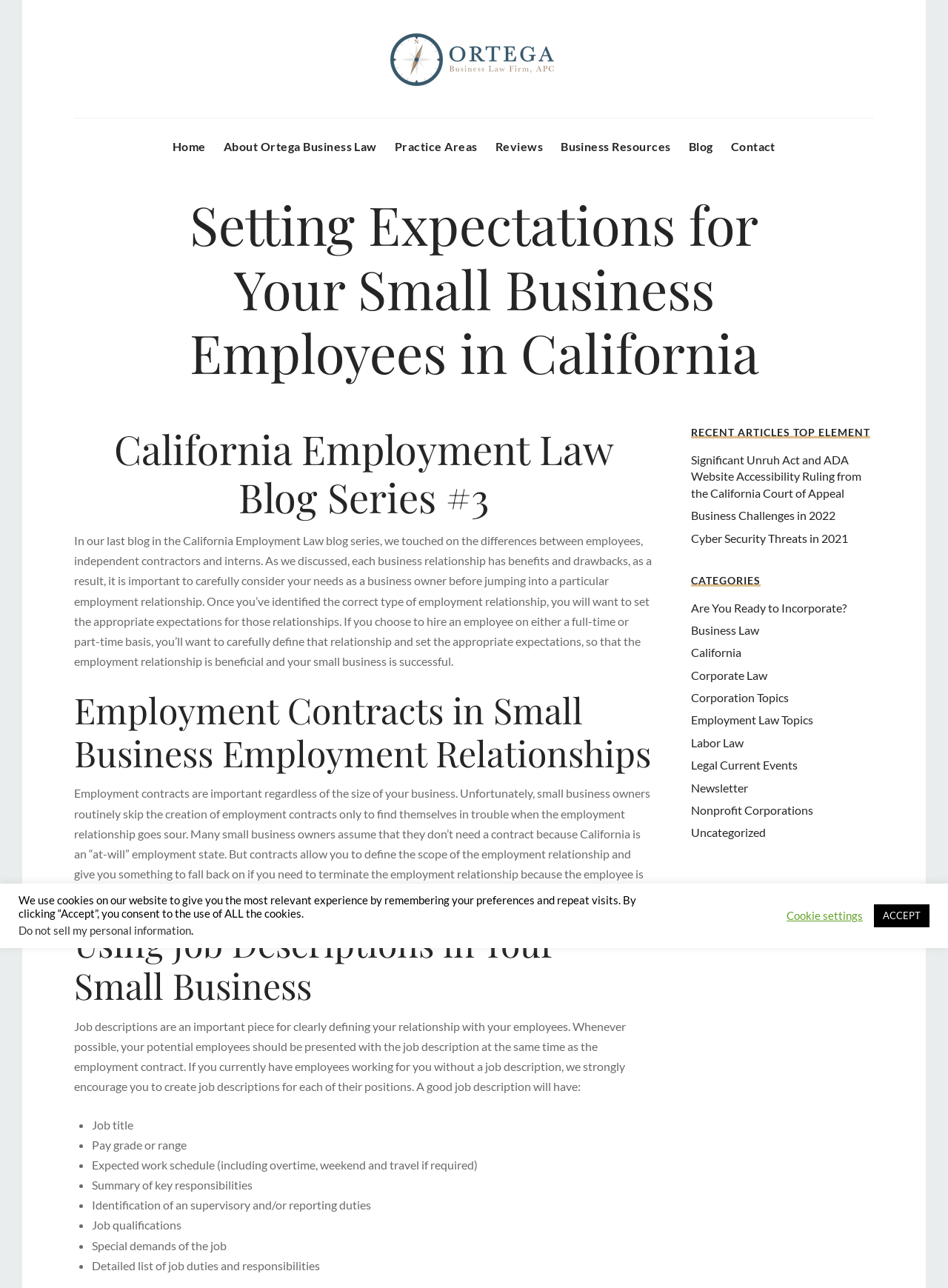Please look at the image and answer the question with a detailed explanation: What is the topic of the blog series?

I found the answer by reading the subheading 'California Employment Law Blog Series #3' on the webpage. This subheading indicates that the blog series is about California Employment Law.